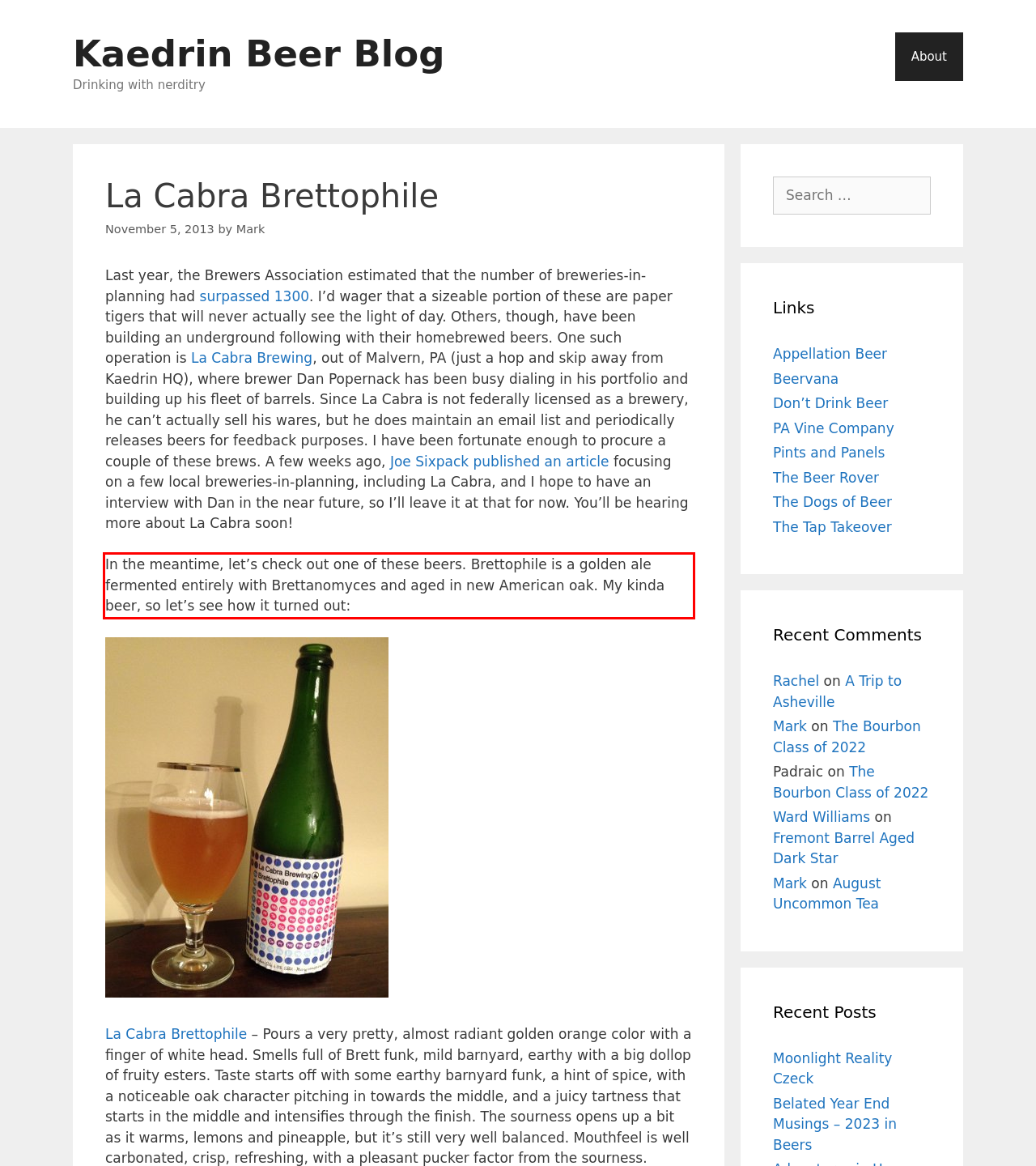You are provided with a webpage screenshot that includes a red rectangle bounding box. Extract the text content from within the bounding box using OCR.

In the meantime, let’s check out one of these beers. Brettophile is a golden ale fermented entirely with Brettanomyces and aged in new American oak. My kinda beer, so let’s see how it turned out: